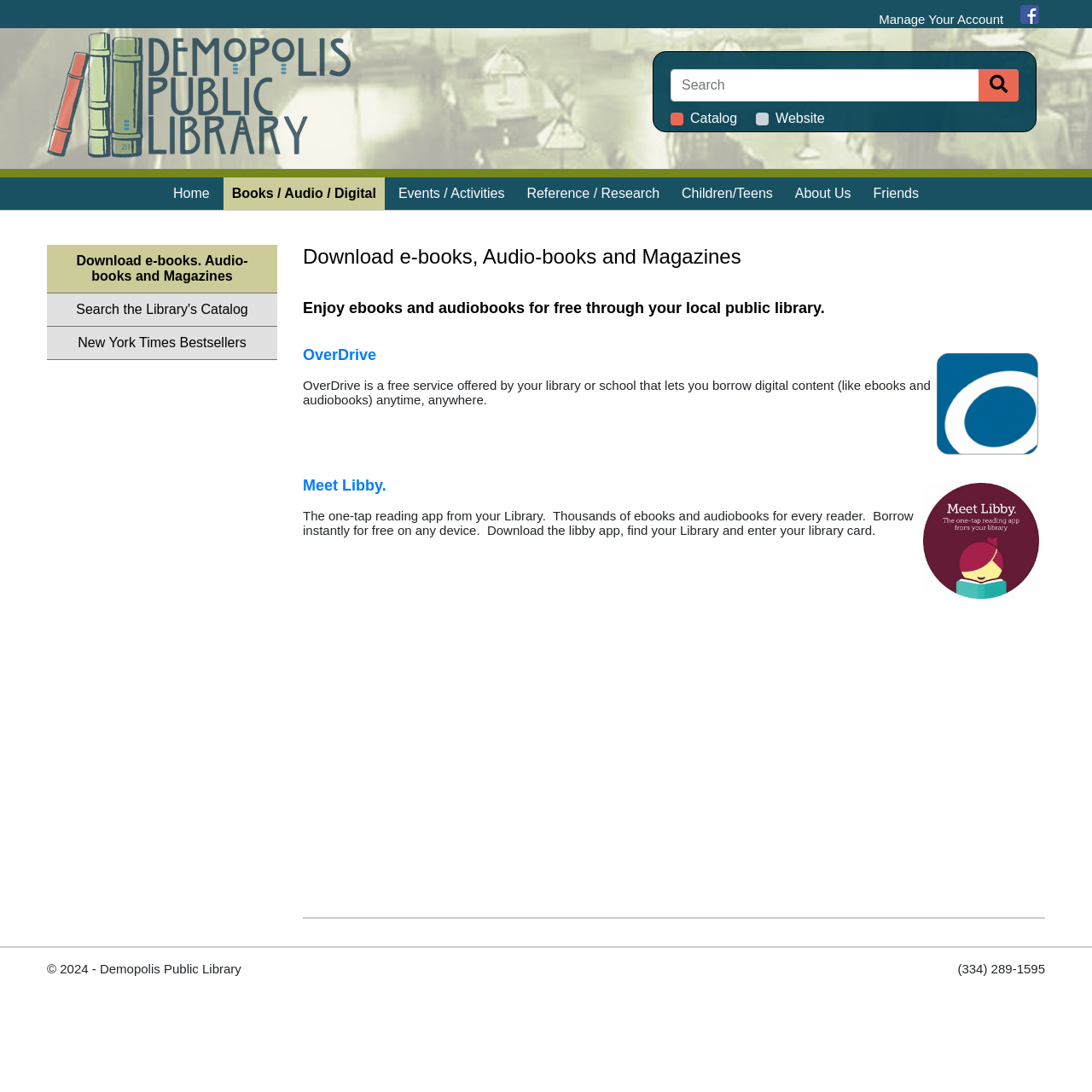Provide the bounding box coordinates of the area you need to click to execute the following instruction: "Manage your account".

[0.805, 0.011, 0.919, 0.032]